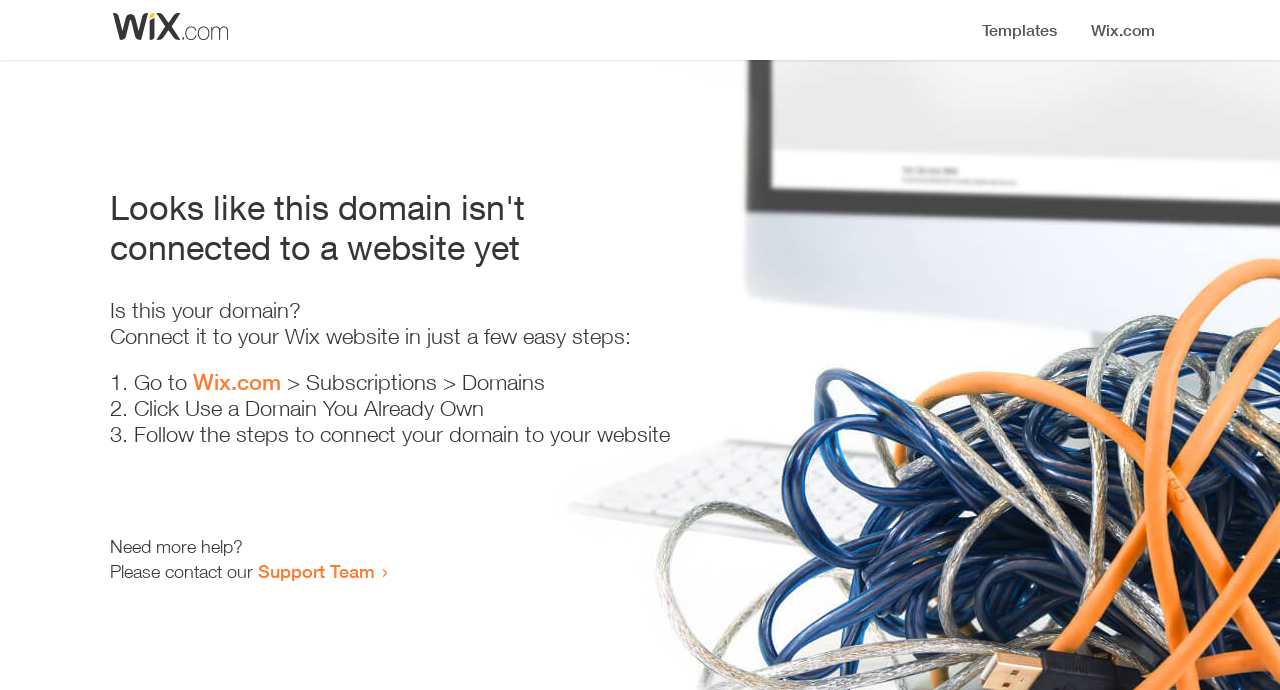Is this webpage related to Wix?
Can you provide a detailed and comprehensive answer to the question?

The webpage mentions Wix.com and provides a link to it, indicating that this webpage is related to Wix and is likely a part of the Wix website or service.